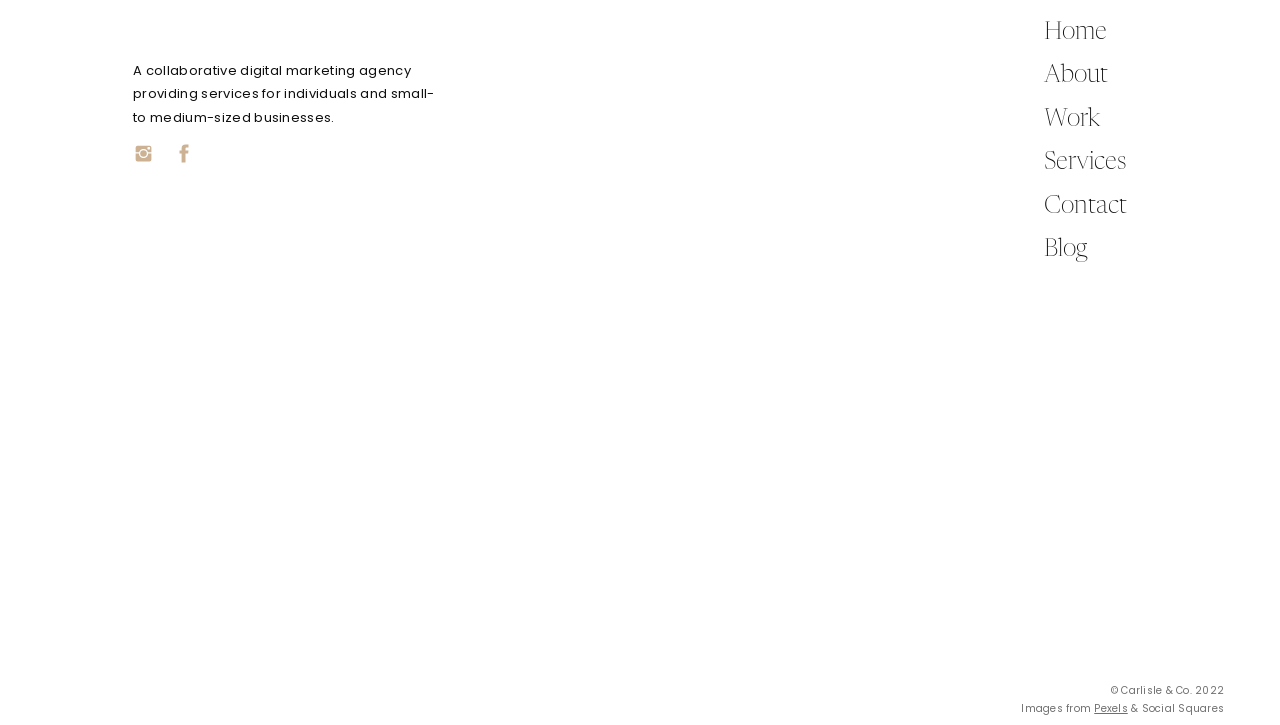Provide a brief response in the form of a single word or phrase:
How many links are in the top navigation menu?

6